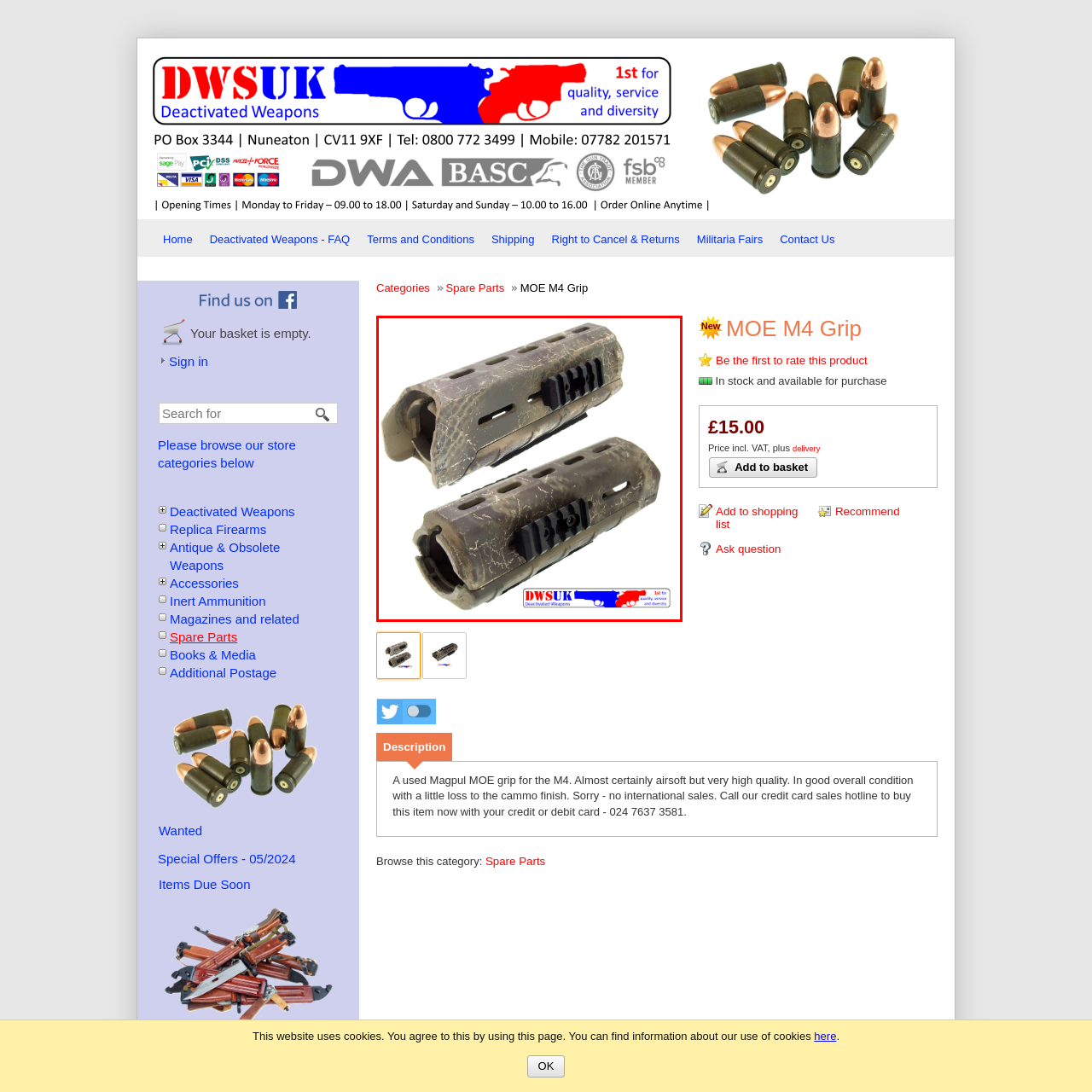Provide a comprehensive description of the image highlighted by the red bounding box.

This image showcases a Magpul MOE M4 grip, a component essential for M4 rifles, known for its ergonomic design and durability. The grip features a tan and black camouflaged finish with a slightly worn aesthetic, indicating prior use, but it remains in good overall condition. The profile of the grip reveals a textured surface for enhanced traction, along with multiple slots for attaching tactical accessories. Additionally, the grip is situated above the DWSUK logo, which reflects the product's association with deactivated weapons and historical firearms. This item is currently available for purchase, offering both collectors and airsoft enthusiasts a functional and stylish grip option for their M4 platforms.